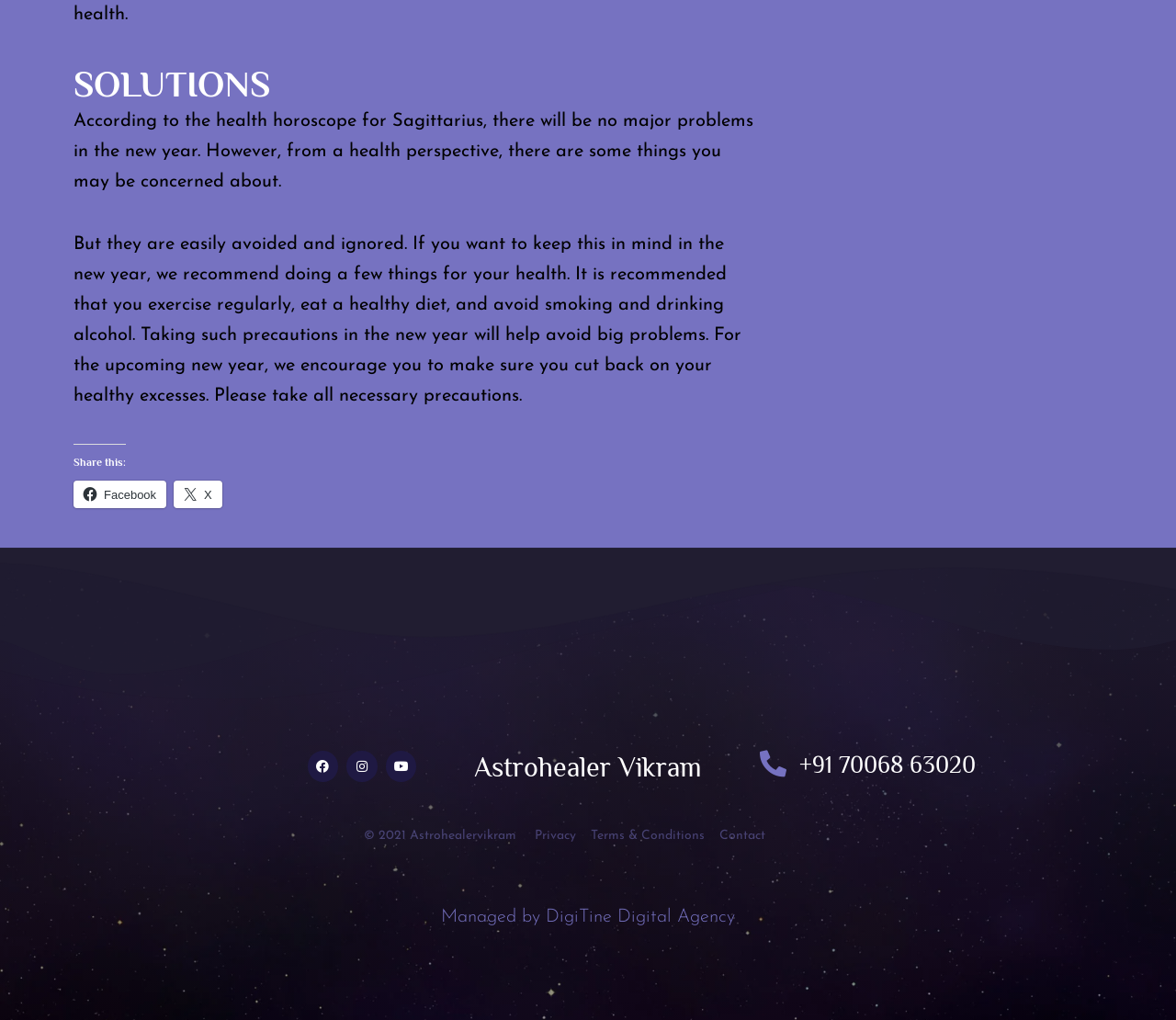Find the bounding box coordinates of the clickable region needed to perform the following instruction: "Share on Facebook". The coordinates should be provided as four float numbers between 0 and 1, i.e., [left, top, right, bottom].

[0.062, 0.472, 0.141, 0.499]